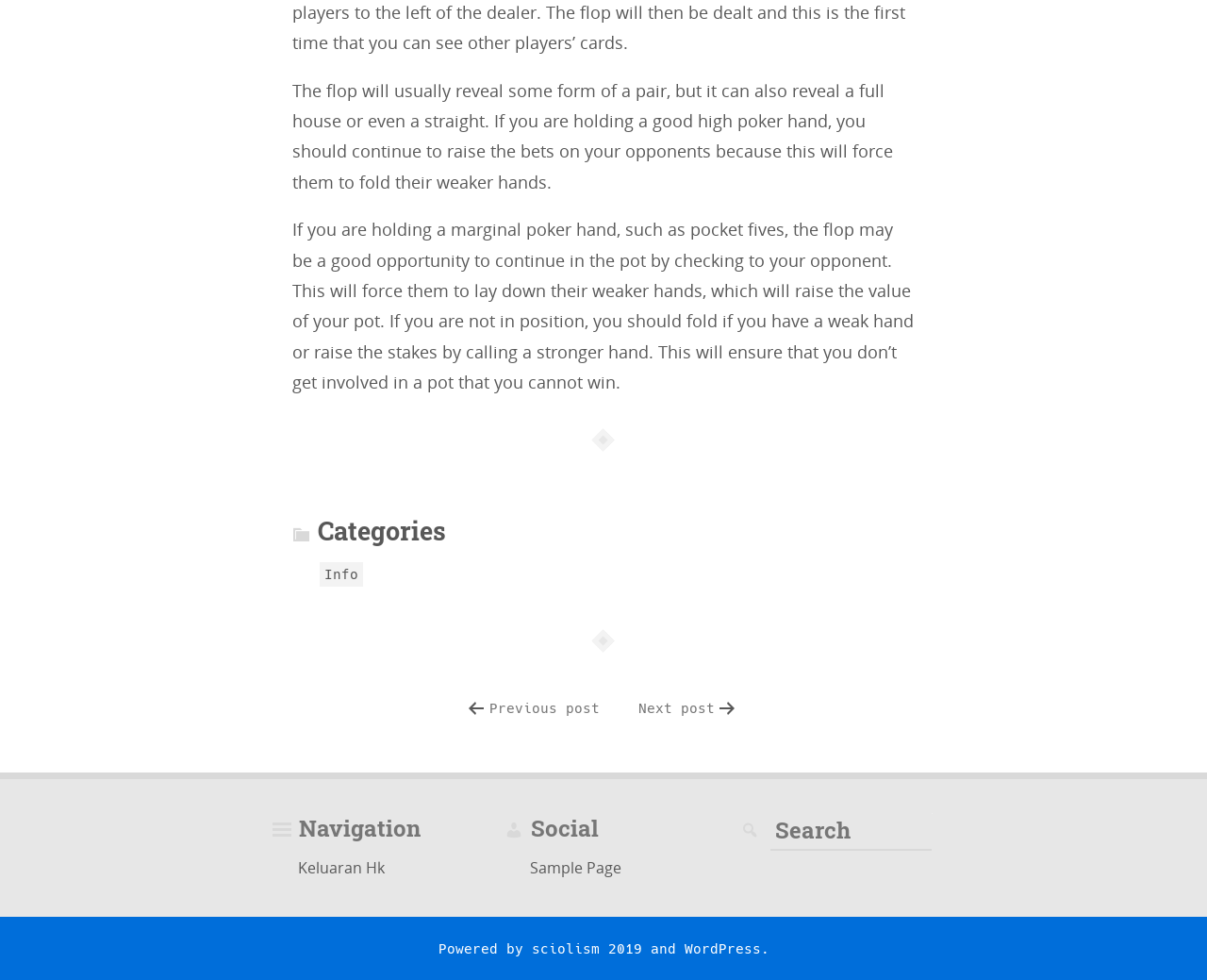What is the purpose of the search box?
Can you offer a detailed and complete answer to this question?

The search box is identified by the searchbox element with ID 136, which has a label 'Search for:' and a button 'Search'. The purpose of this element is to allow users to search for content on the website.